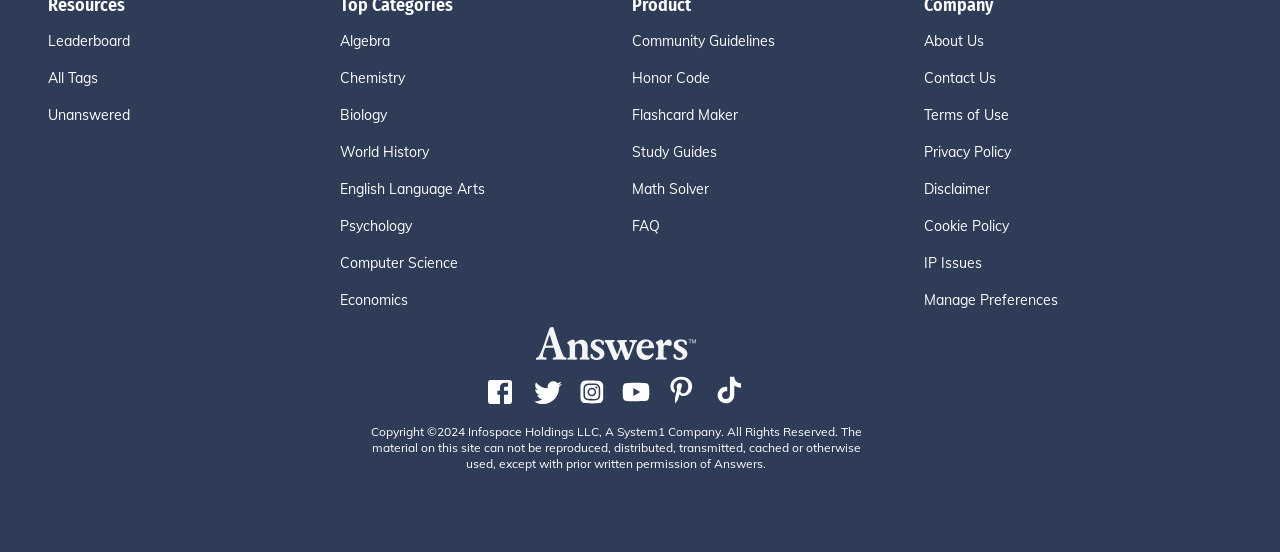What is the company name mentioned at the bottom of the webpage?
Using the image provided, answer with just one word or phrase.

Infospace Holdings LLC